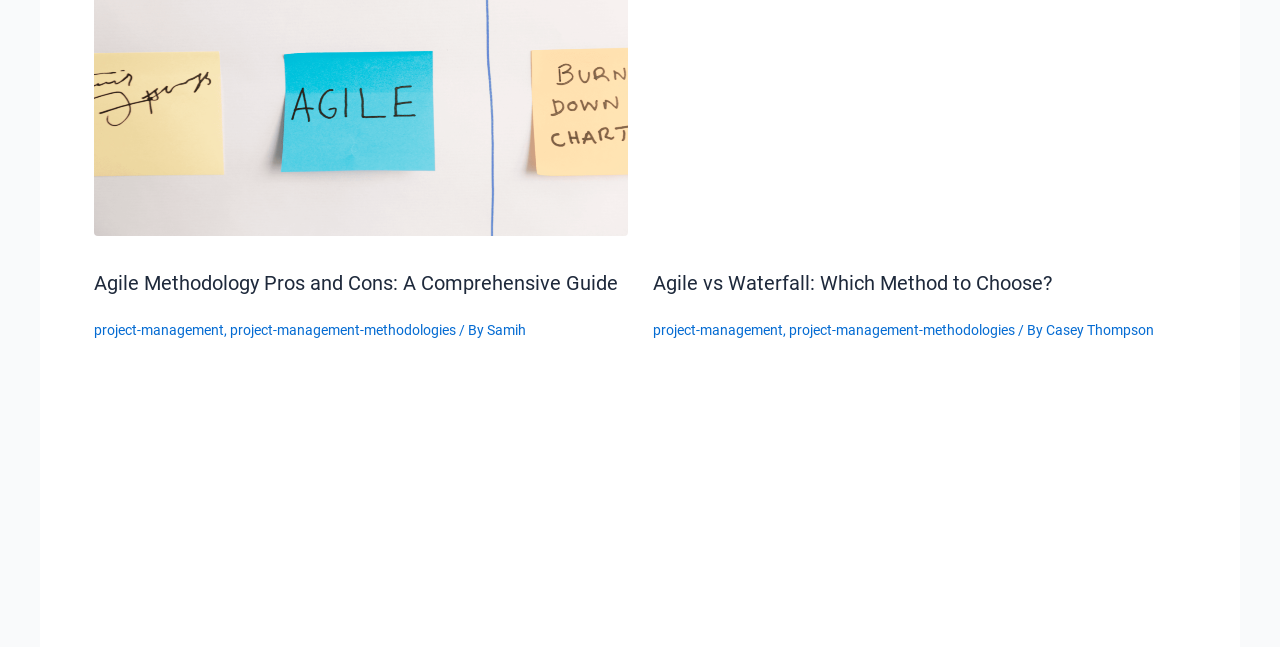Indicate the bounding box coordinates of the element that needs to be clicked to satisfy the following instruction: "Click on the link to Agile Methodology Pros and Cons". The coordinates should be four float numbers between 0 and 1, i.e., [left, top, right, bottom].

[0.073, 0.419, 0.483, 0.456]